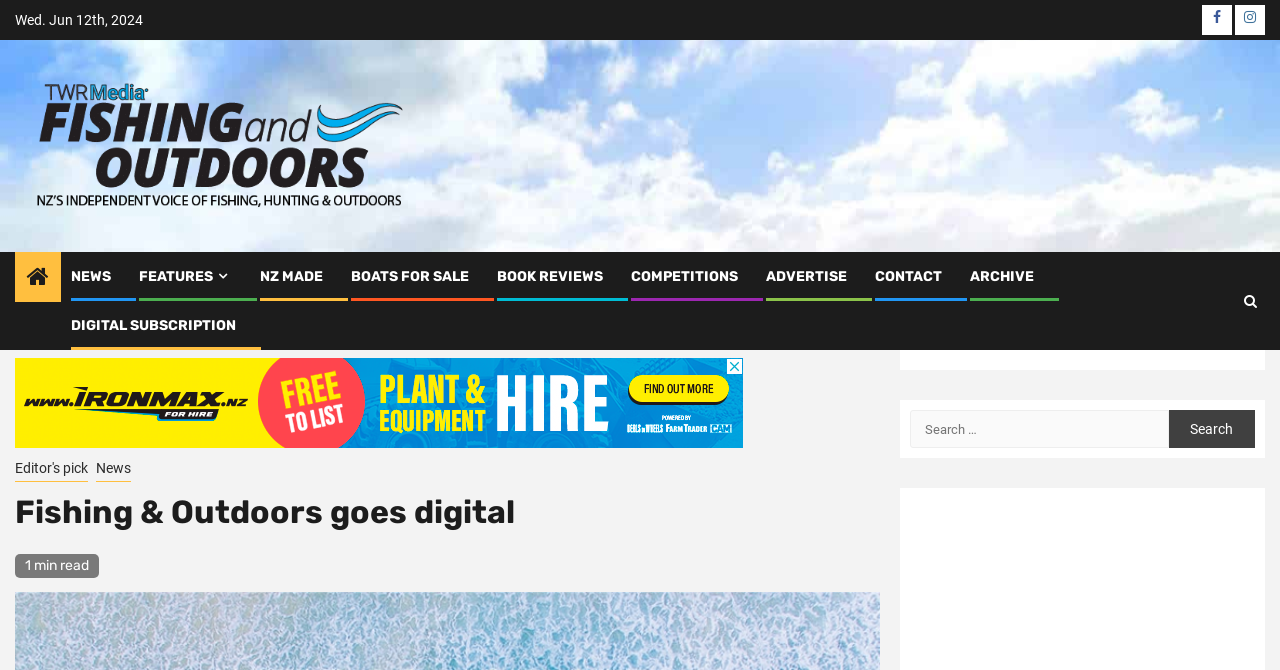Generate the title text from the webpage.

Fishing & Outdoors goes digital